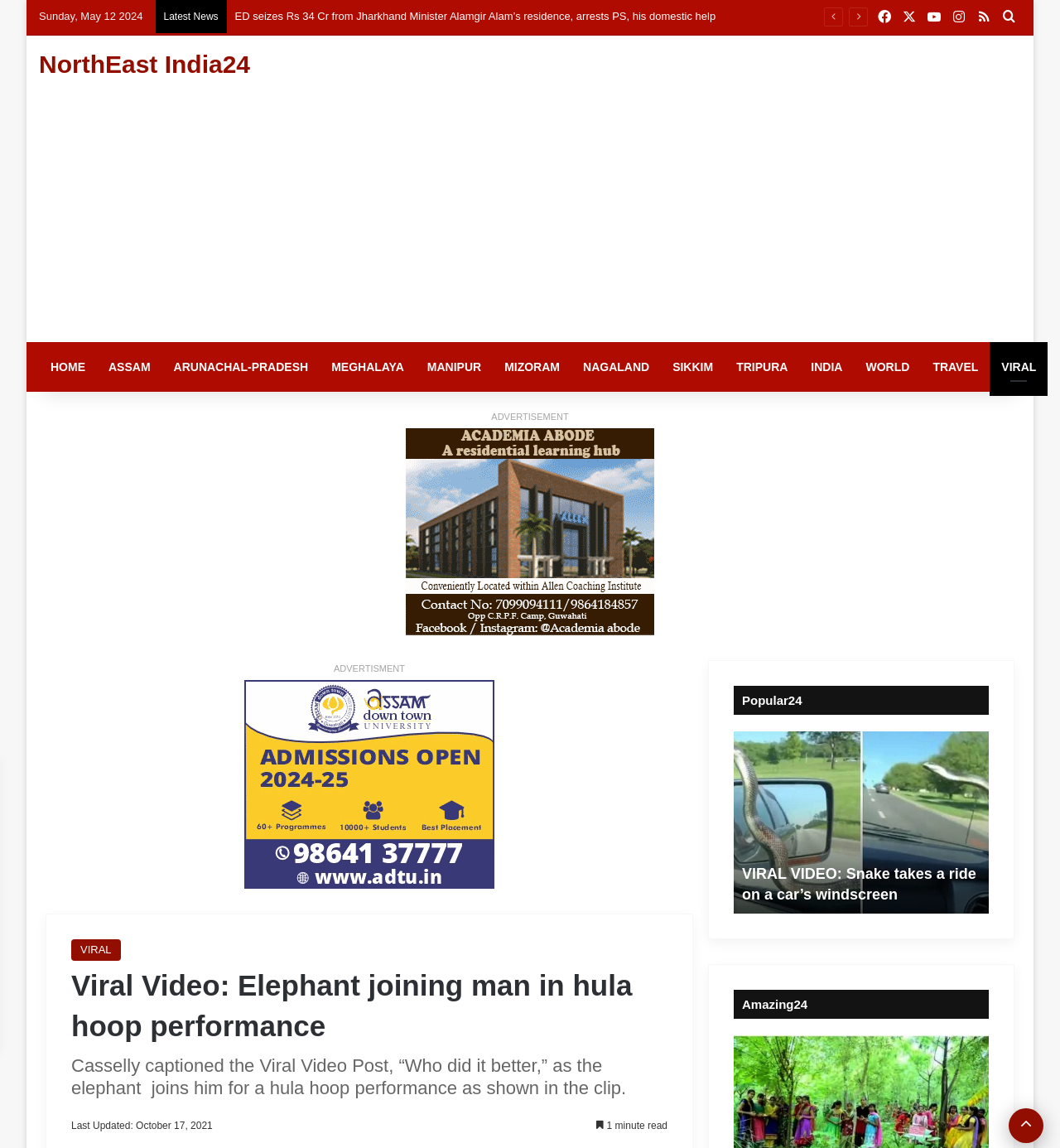Provide your answer in a single word or phrase: 
What is the last updated date of the article?

October 17, 2021